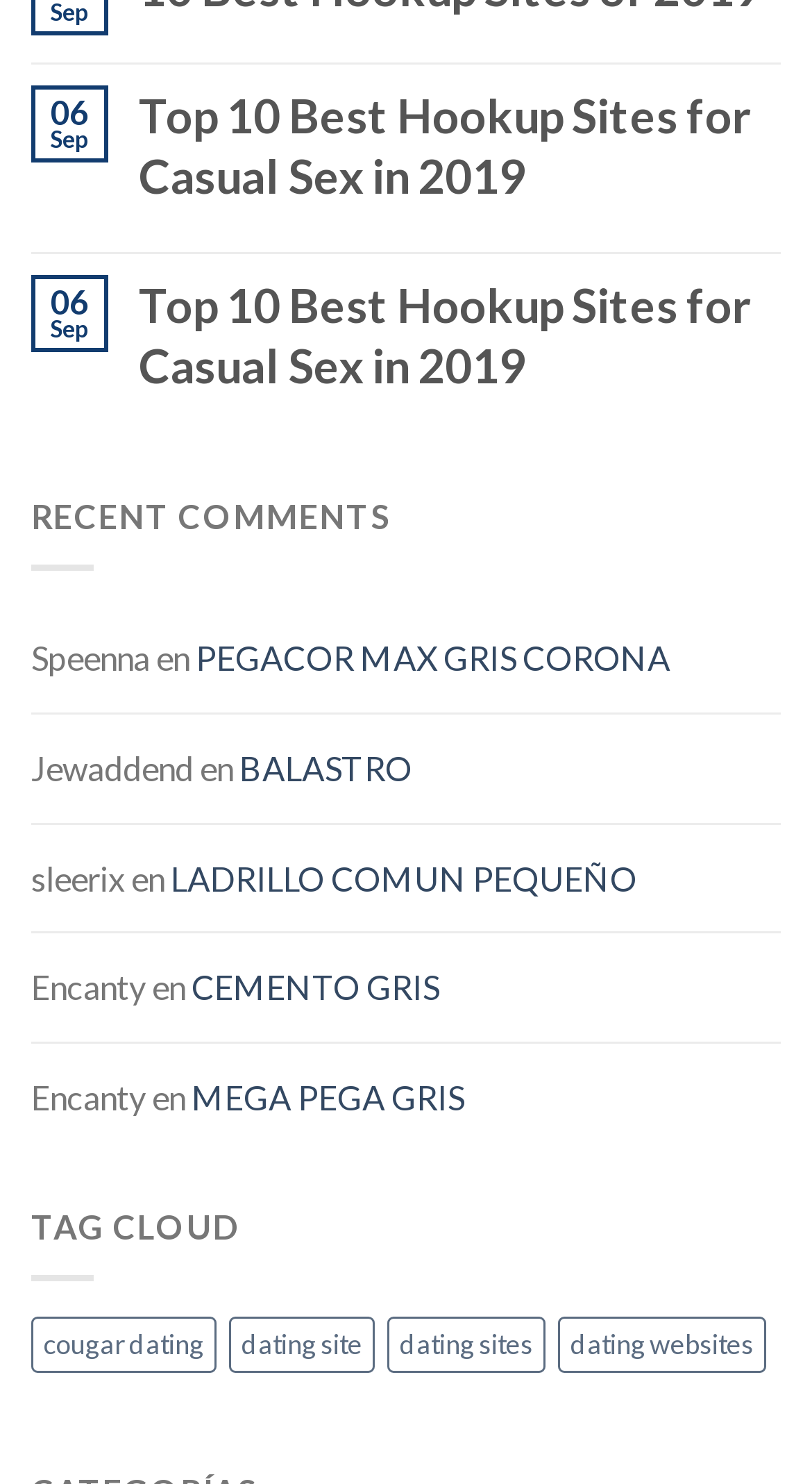Find the bounding box coordinates of the element to click in order to complete the given instruction: "check the tag cloud."

[0.038, 0.813, 0.295, 0.84]